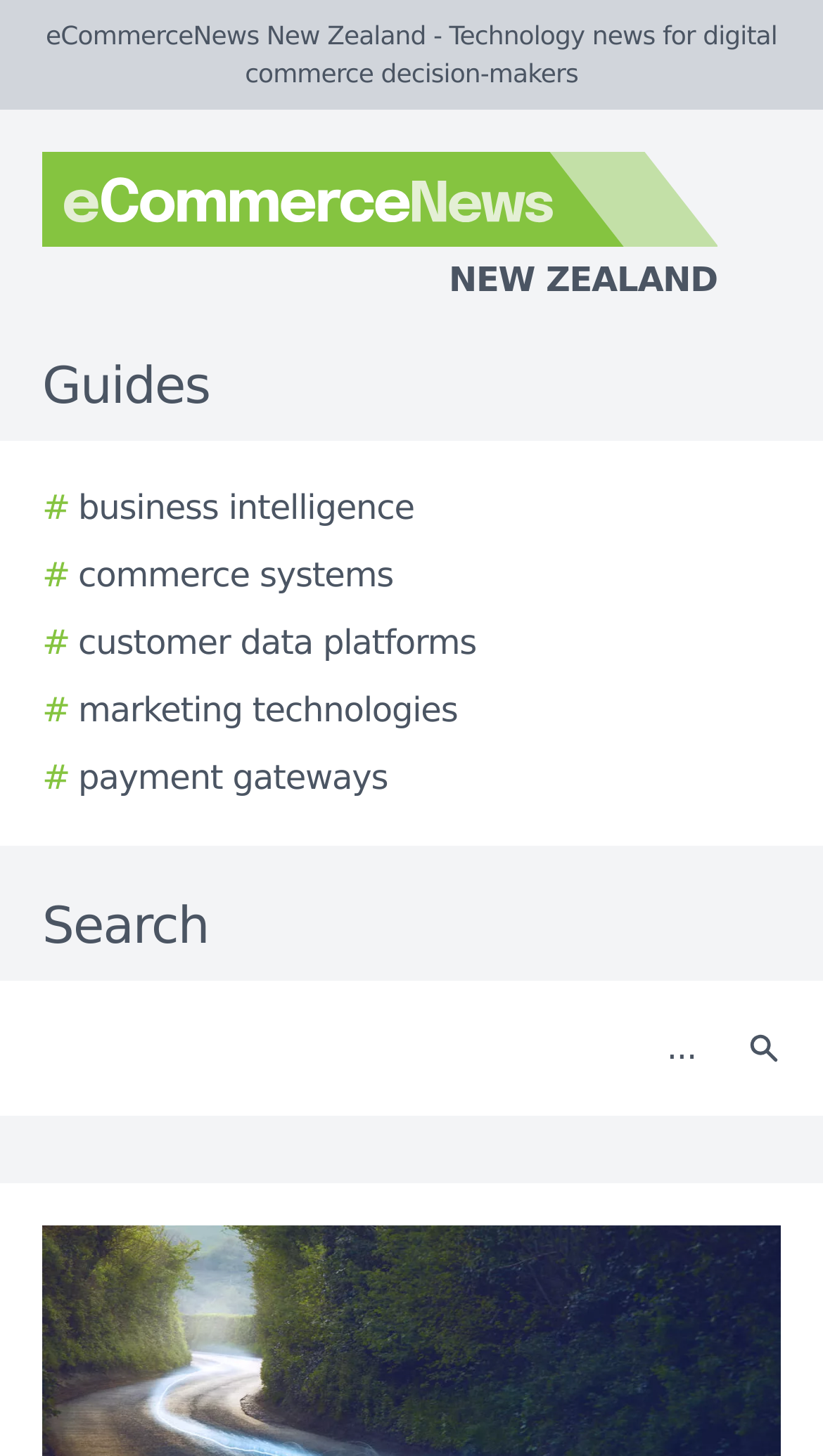Offer a meticulous description of the webpage's structure and content.

The webpage appears to be a news article or blog post from eCommerceNews New Zealand, a technology news website focused on digital commerce decision-makers. At the top of the page, there is a logo of eCommerceNews New Zealand, accompanied by a link to the website's homepage. 

Below the logo, there is a horizontal navigation menu with five links: 'business intelligence', 'commerce systems', 'customer data platforms', 'marketing technologies', and 'payment gateways'. These links are positioned side by side, taking up a significant portion of the page's width.

To the right of the navigation menu, there is a search bar with a text box and a search button. The search button features a small icon. 

The main content of the webpage is a news article with the title 'Consumers gain $4/month net decrease from wholesale broadband price drop'. The article discusses the Commission's final decisions on the wholesale prices Chorus could charge internet providers, announced in December 2015.